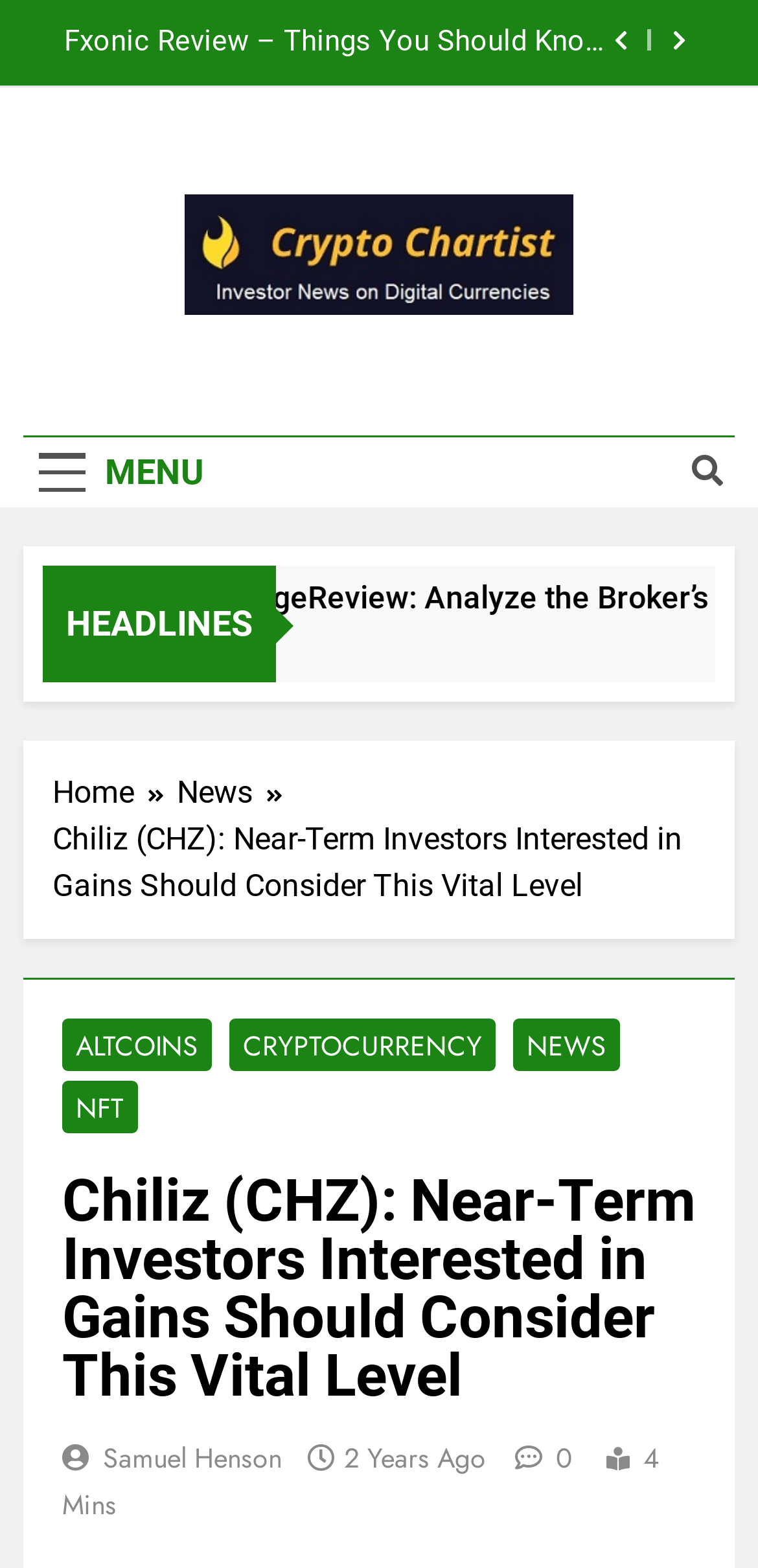Create an in-depth description of the webpage, covering main sections.

The webpage appears to be a news article or blog post about Chiliz, a digital coin for sports tokenization. At the top right corner, there are three buttons: a search button, a button with an icon, and another button with a different icon. Below these buttons, there is a link to "External Coins Review" and another link to "Crypto Trading Guide" with an accompanying image.

On the left side, there is a menu button labeled "MENU" and another button with an icon. Above these buttons, there is a link to "Crypto Trading Guide" with a larger font size. The main headline of the article, "Chiliz (CHZ): Near-Term Investors Interested in Gains Should Consider This Vital Level", is located in the middle of the page, with a breadcrumb navigation menu above it.

The article's content is divided into sections, with headings and links to related topics such as "ALTCOINS", "CRYPTOCURRENCY", "NEWS", and "NFT". The author's name, "Samuel Henson", is mentioned, along with the publication date, "2 Years Ago", and the time it took to read the article, "4 Mins". There is also a link to "1 Week Ago" with a timestamp. Overall, the webpage appears to be a news article or blog post about Chiliz, with various links and navigation menus.